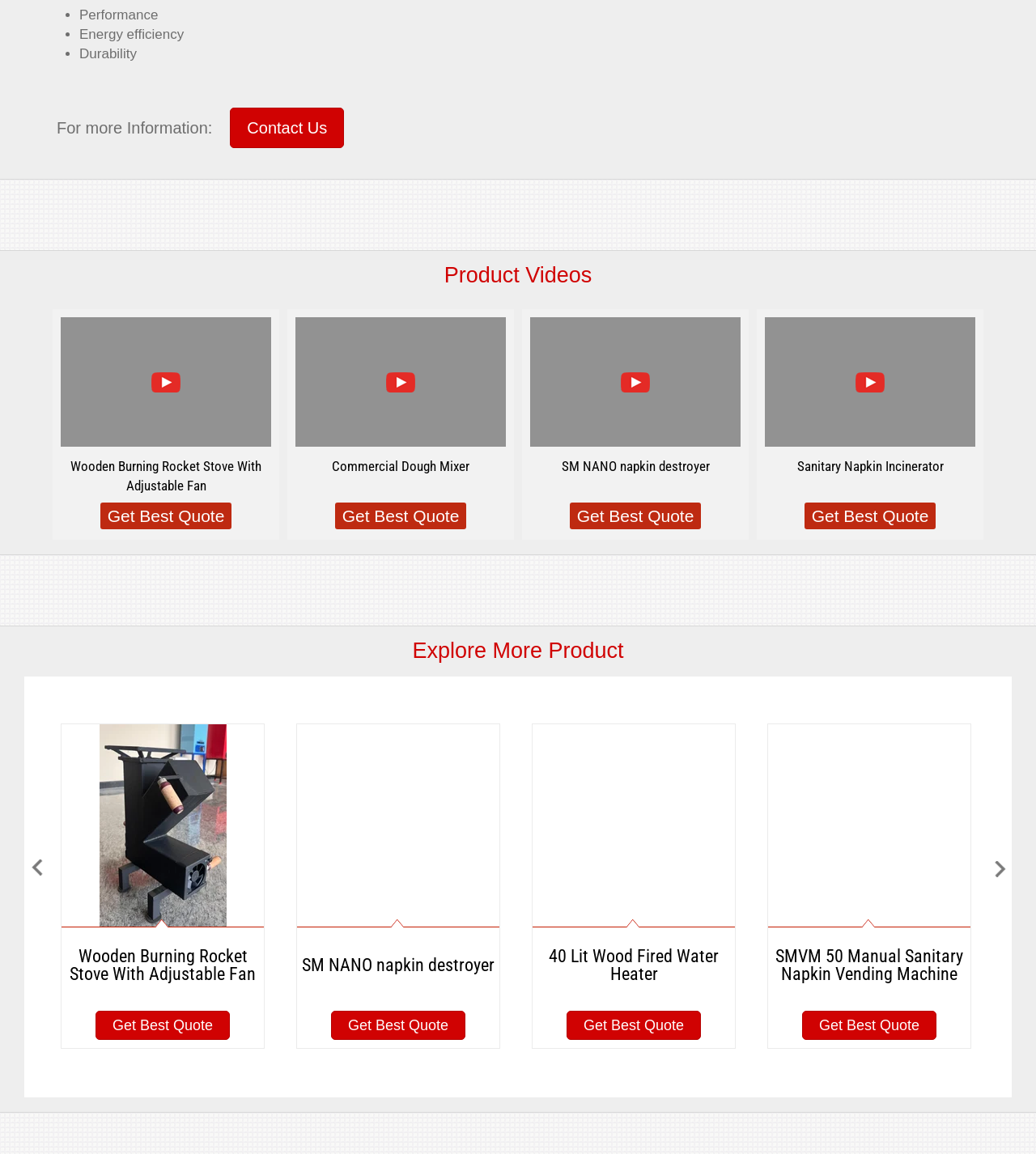Identify the bounding box for the UI element specified in this description: "Get Best Quote". The coordinates must be four float numbers between 0 and 1, formatted as [left, top, right, bottom].

[0.547, 0.876, 0.677, 0.901]